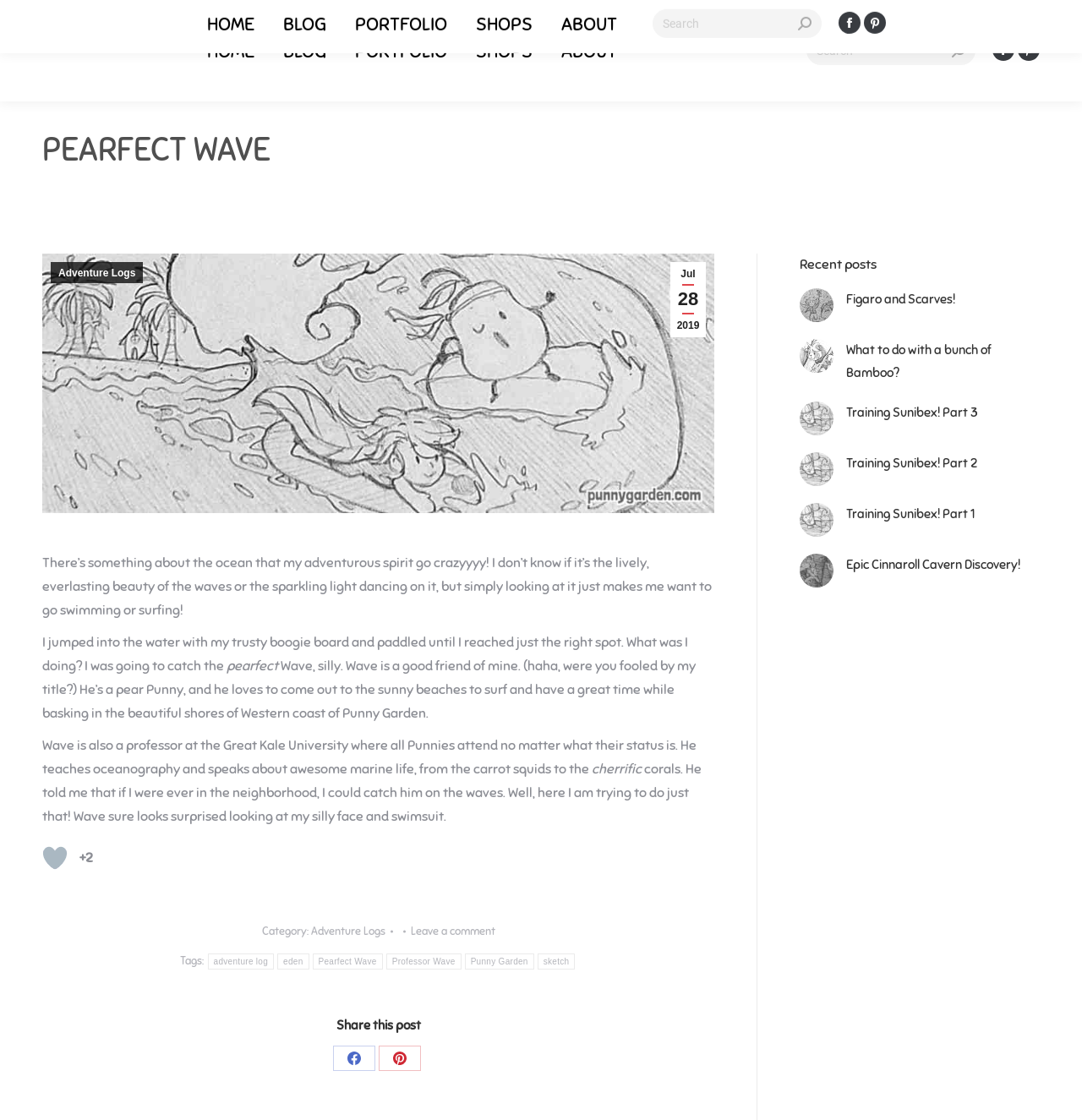What is the name of the professor mentioned in the latest post?
Based on the visual content, answer with a single word or a brief phrase.

Professor Wave